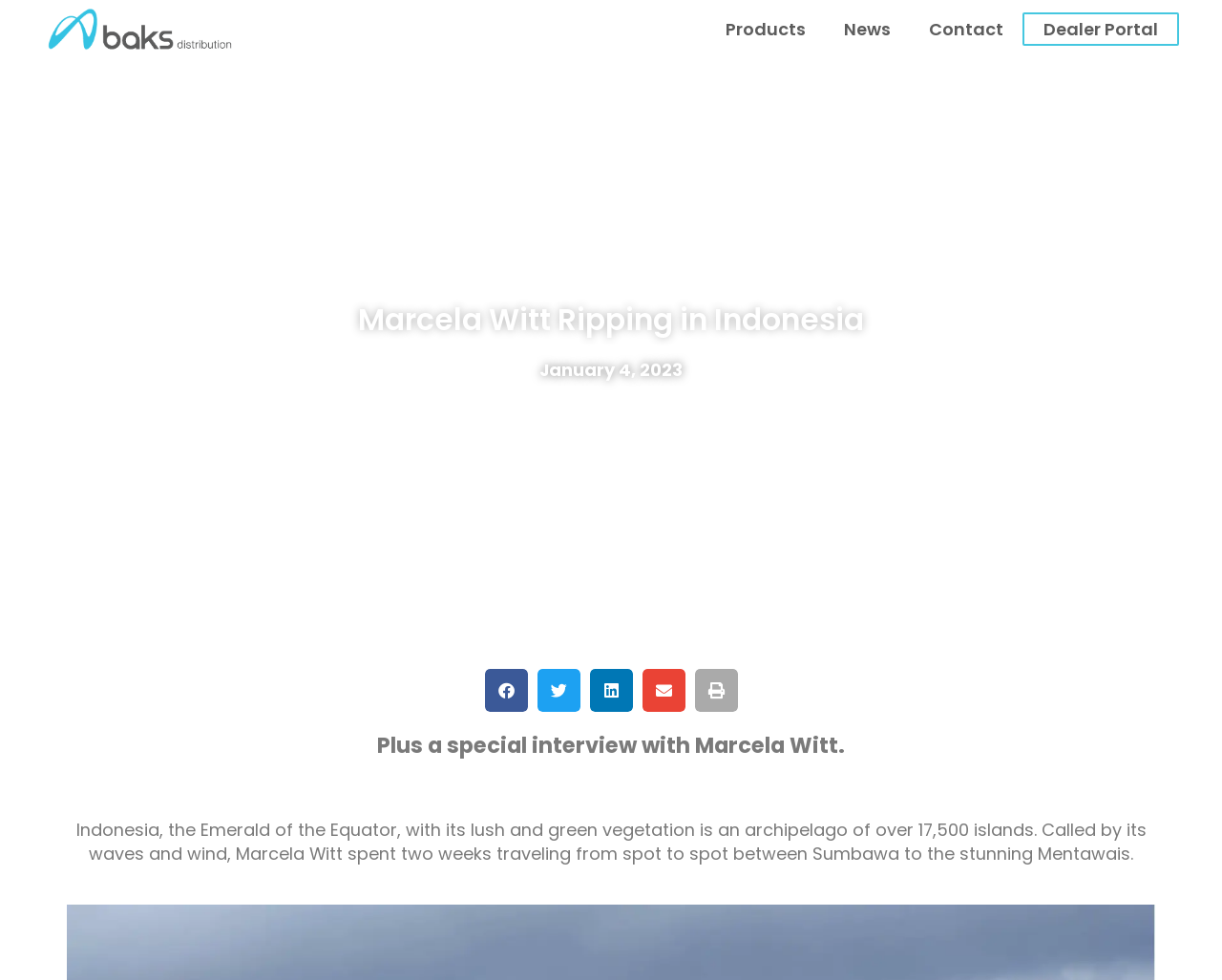Identify the bounding box coordinates of the element that should be clicked to fulfill this task: "Read the news from January 4, 2023". The coordinates should be provided as four float numbers between 0 and 1, i.e., [left, top, right, bottom].

[0.441, 0.365, 0.559, 0.389]